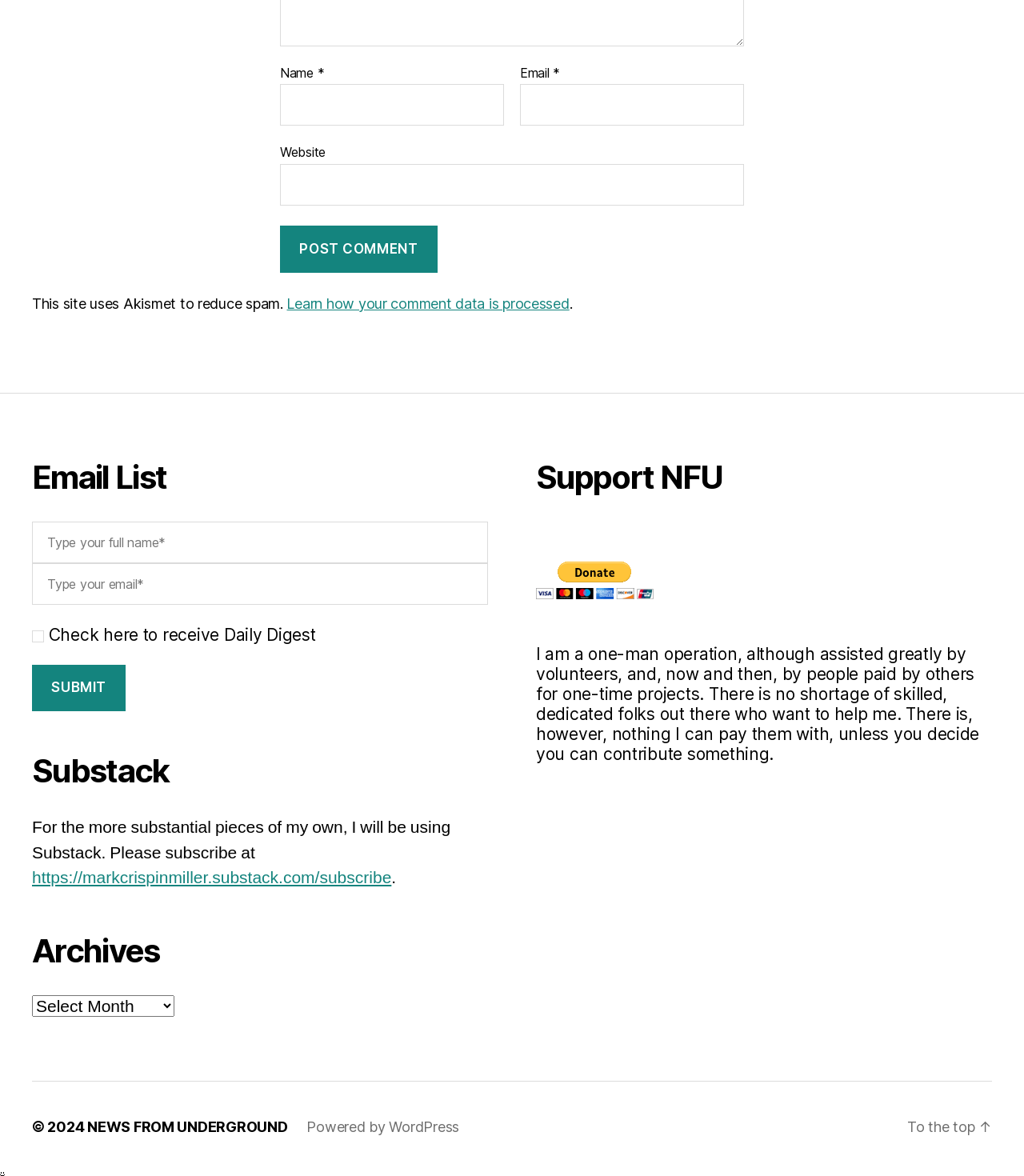Examine the image and give a thorough answer to the following question:
What is the copyright year mentioned on the webpage?

The webpage has a footer section that includes the copyright information, which mentions the year '2024'. This suggests that the webpage's content is copyrighted until 2024.